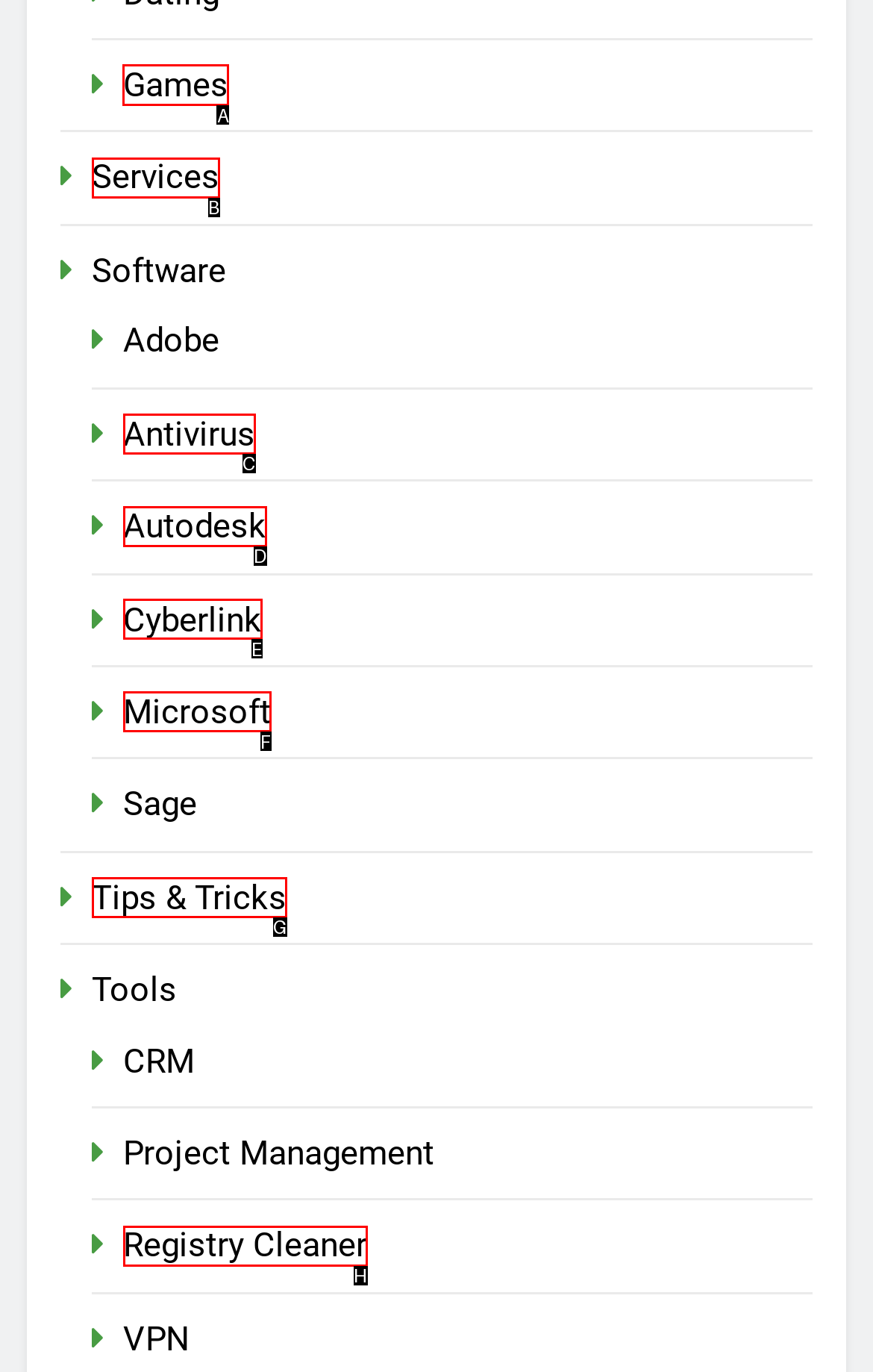Tell me the letter of the UI element I should click to accomplish the task: Click on Games based on the choices provided in the screenshot.

A